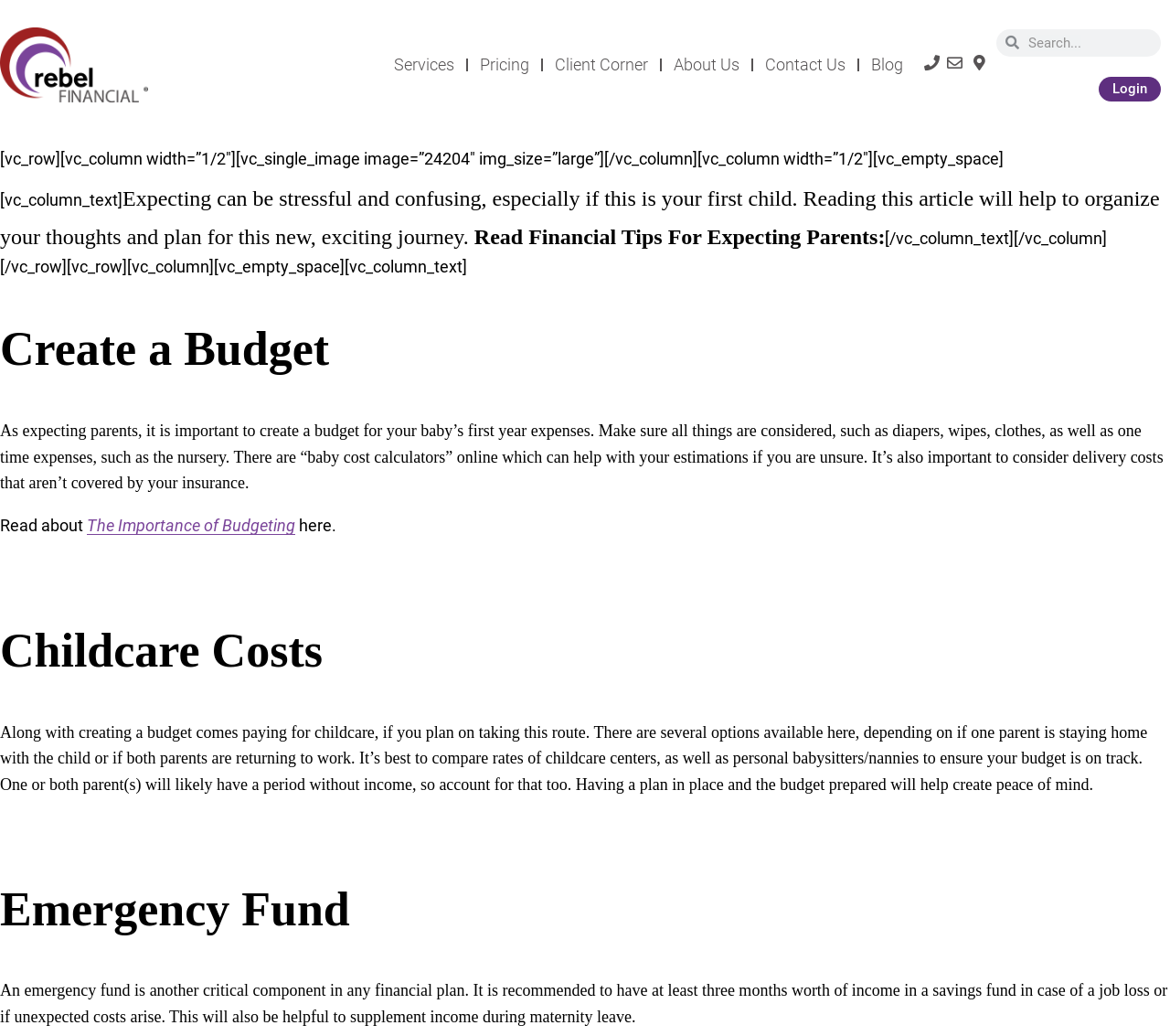Find the bounding box of the web element that fits this description: "parent_node: Search name="s" placeholder="Search..."".

[0.871, 0.028, 0.992, 0.054]